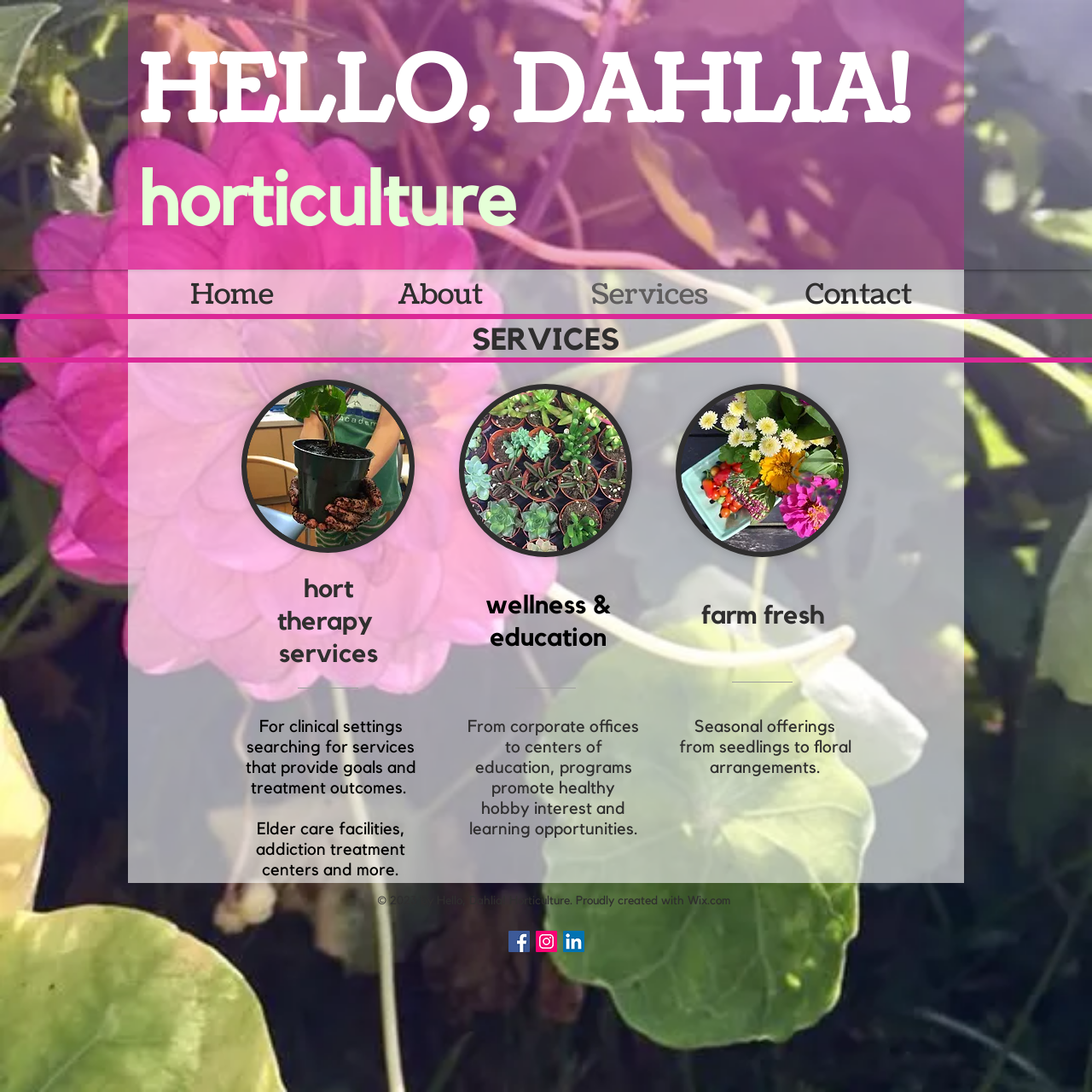What type of images are displayed on the webpage?
Provide a short answer using one word or a brief phrase based on the image.

Images of plants